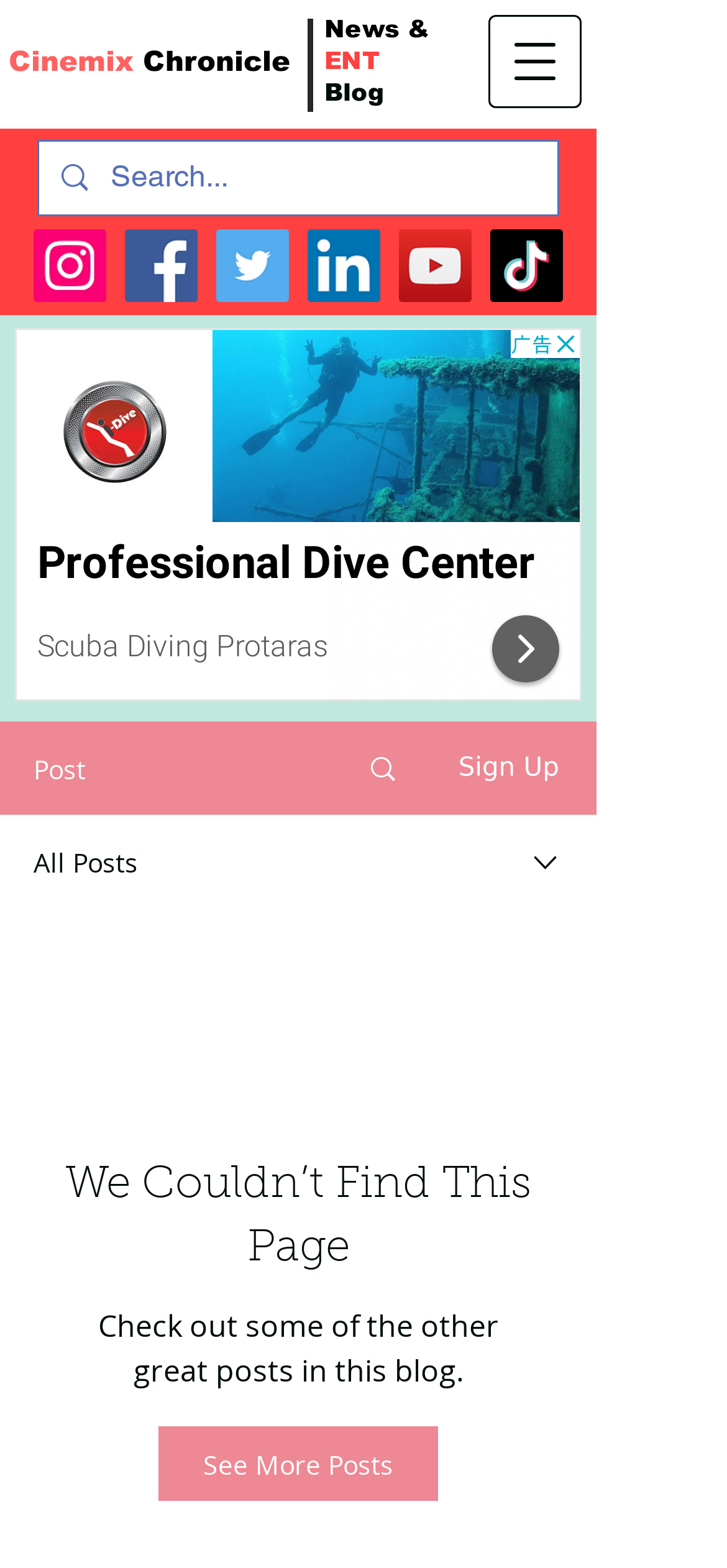Identify the bounding box coordinates of the section to be clicked to complete the task described by the following instruction: "Open navigation menu". The coordinates should be four float numbers between 0 and 1, formatted as [left, top, right, bottom].

[0.672, 0.01, 0.8, 0.069]